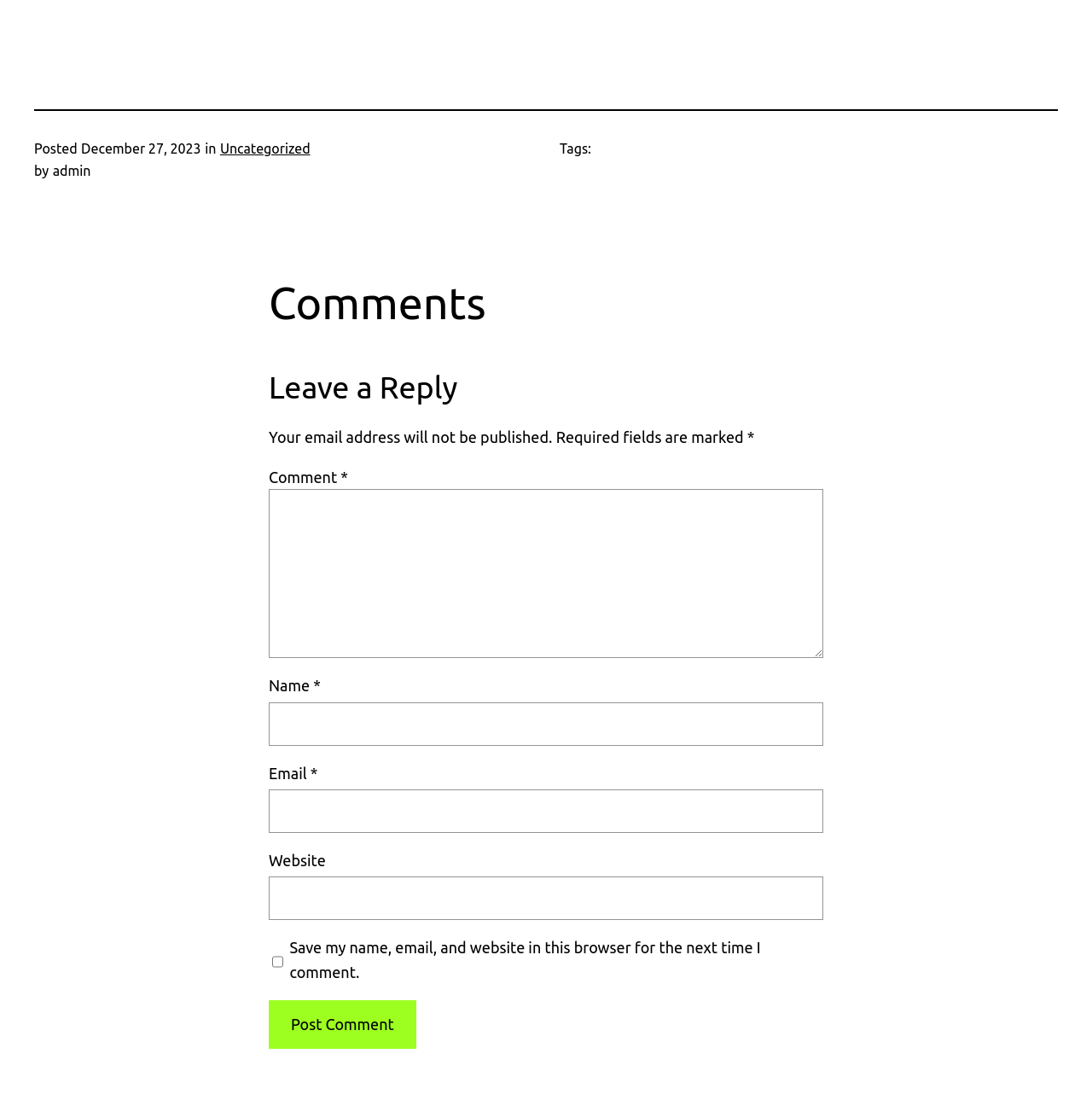What is the purpose of the checkbox?
Using the image, answer in one word or phrase.

Save user data for next comment